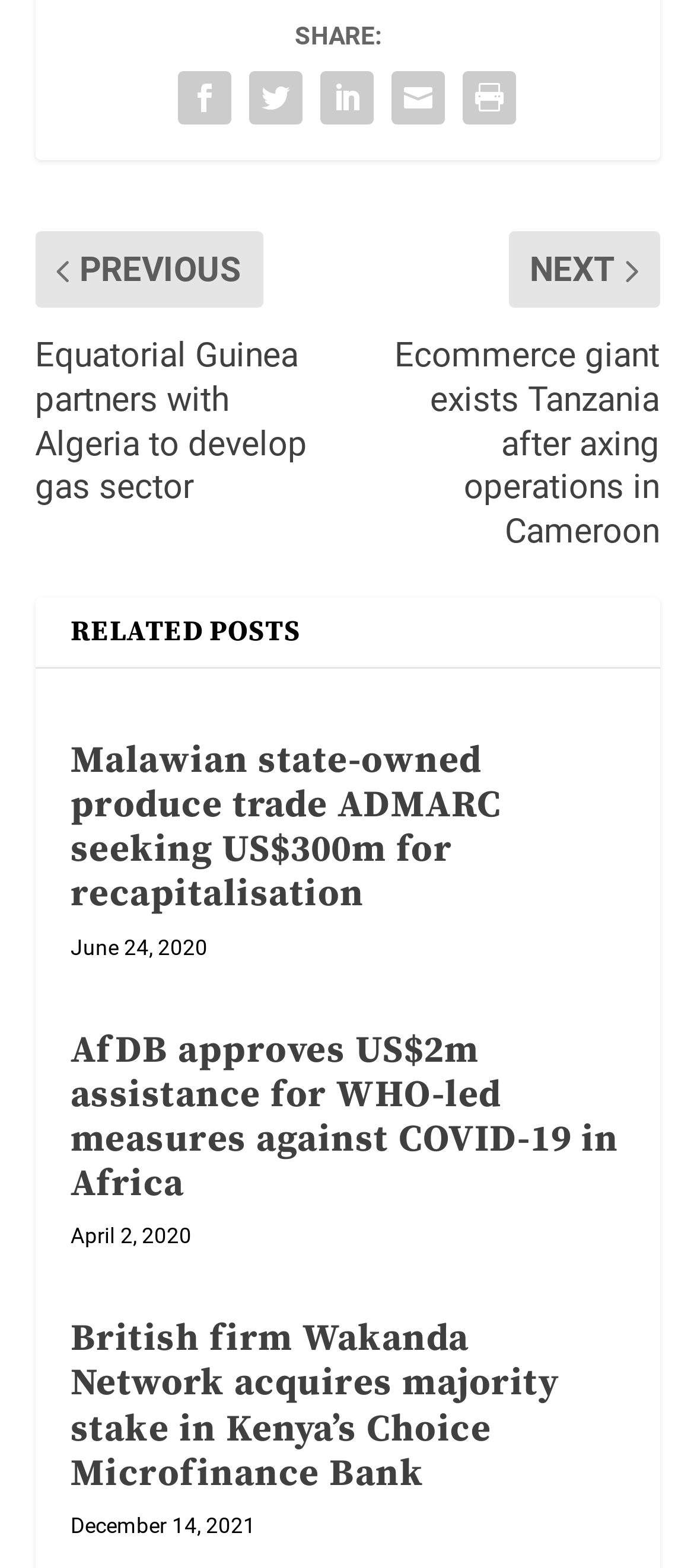Provide your answer to the question using just one word or phrase: What is the title of the third related post?

British firm Wakanda Network acquires majority stake in Kenya’s Choice Microfinance Bank